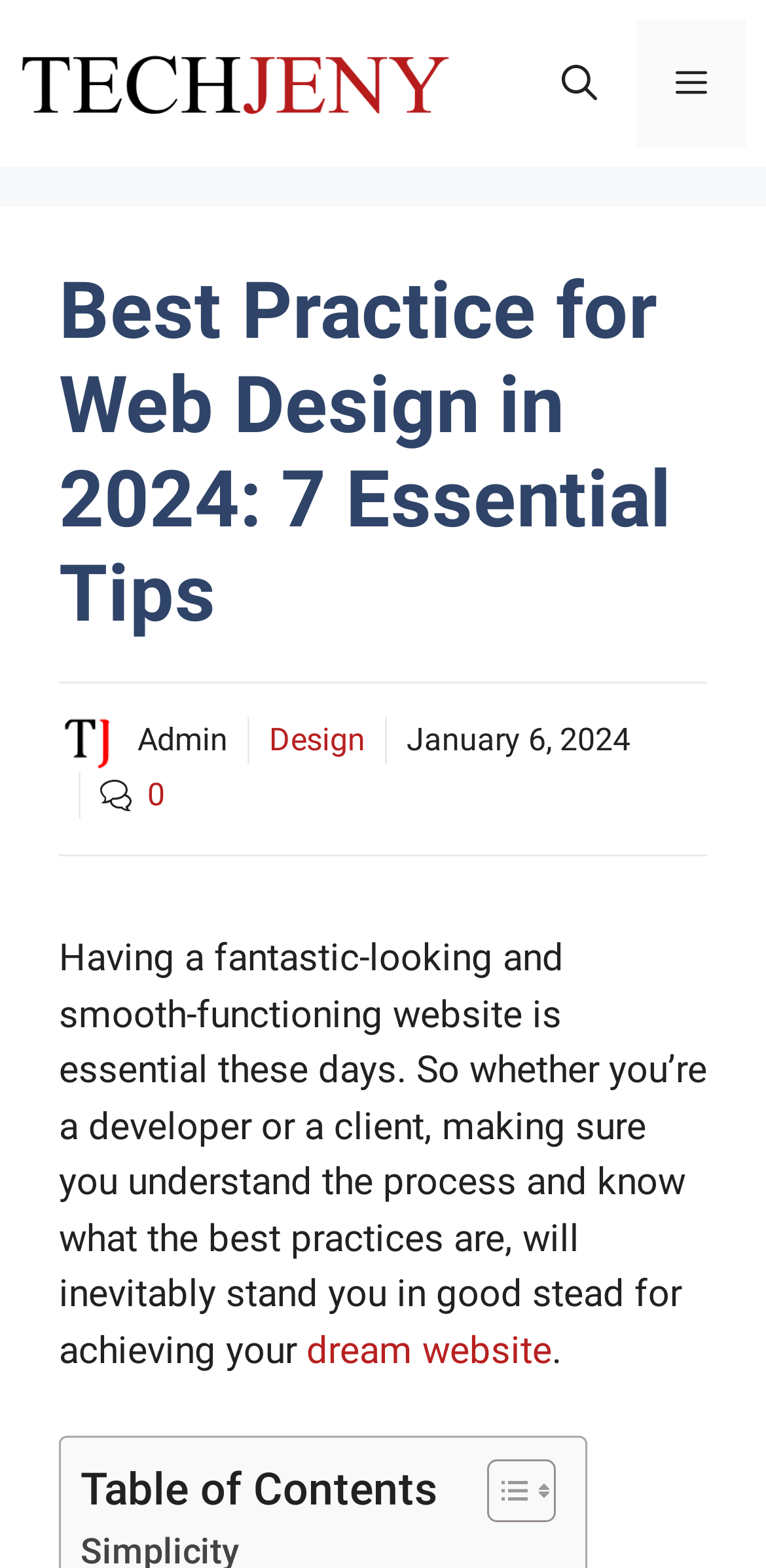What is the topic of the article?
Use the information from the screenshot to give a comprehensive response to the question.

The topic of the article can be inferred from the heading 'Best Practice for Web Design in 2024: 7 Essential Tips' which is prominently displayed on the webpage.